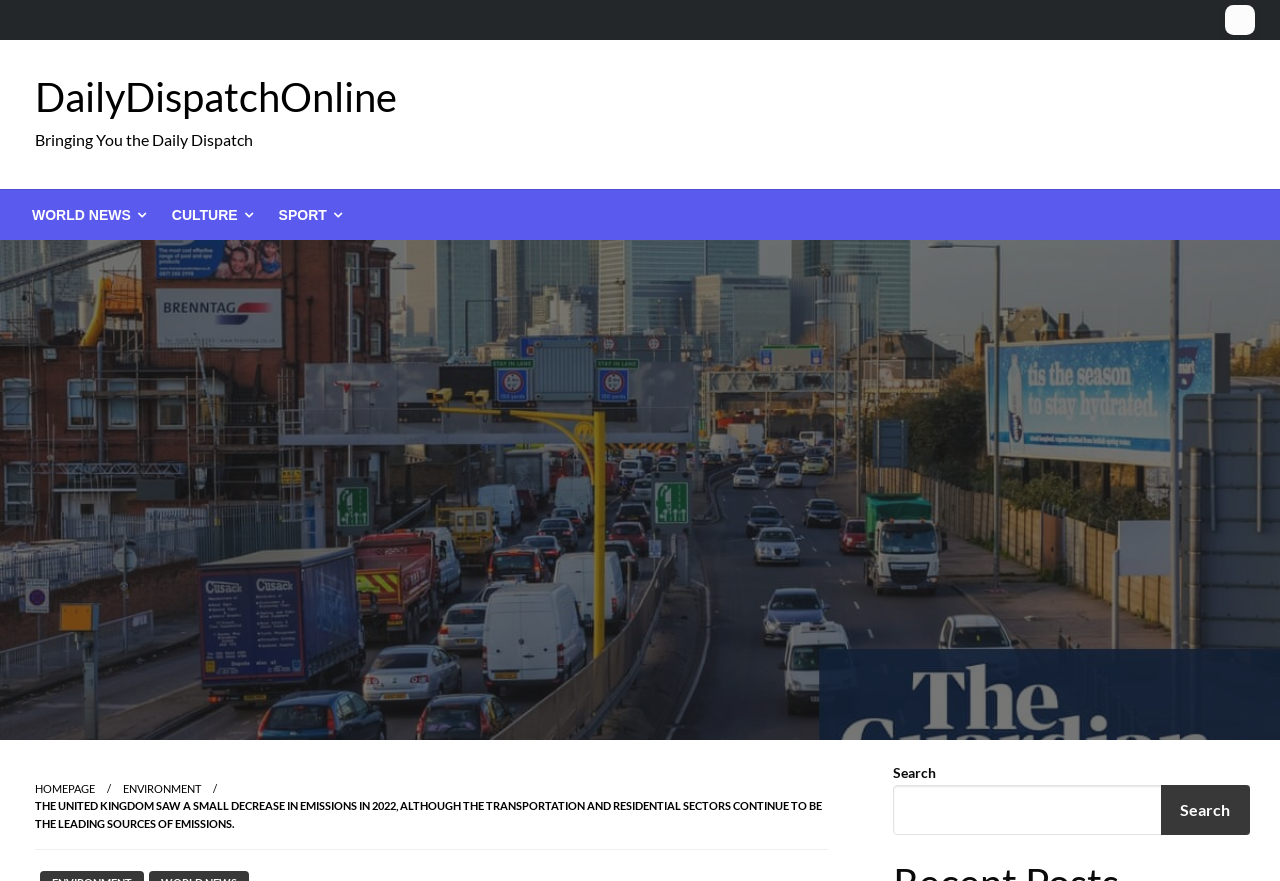Could you determine the bounding box coordinates of the clickable element to complete the instruction: "Search for a topic"? Provide the coordinates as four float numbers between 0 and 1, i.e., [left, top, right, bottom].

[0.698, 0.891, 0.977, 0.948]